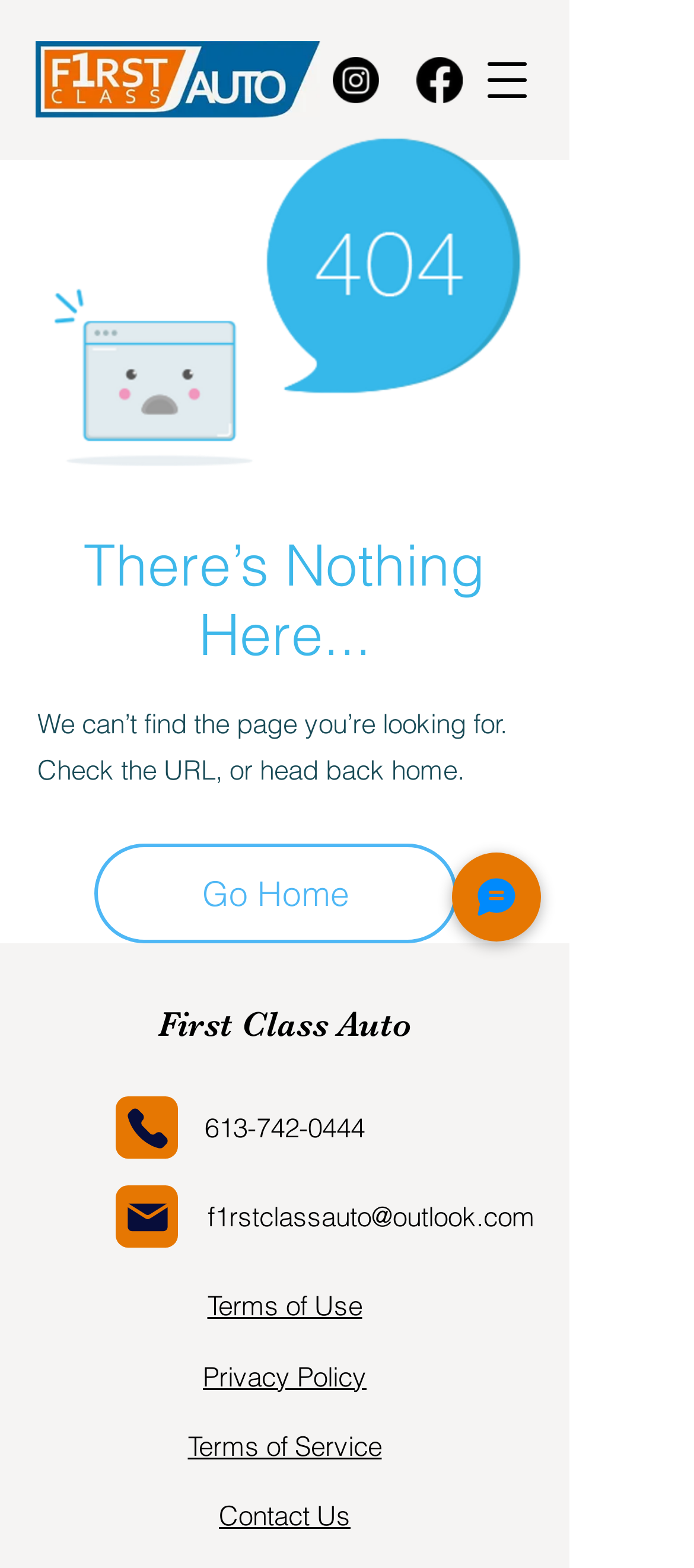What is the name of the company?
Can you give a detailed and elaborate answer to the question?

The name of the company can be found in the logo section at the top left of the webpage, which is also a link. Additionally, it is mentioned again at the bottom of the page.